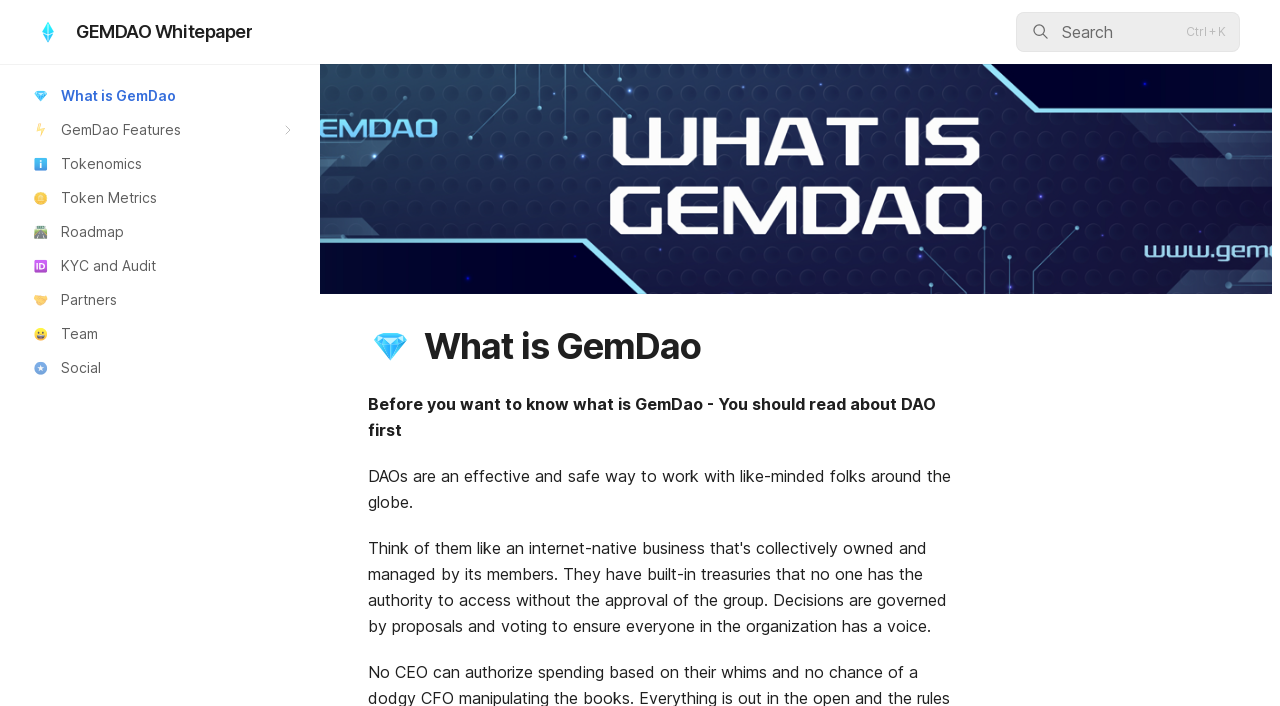Select the bounding box coordinates of the element I need to click to carry out the following instruction: "Click the logo".

[0.025, 0.023, 0.197, 0.068]